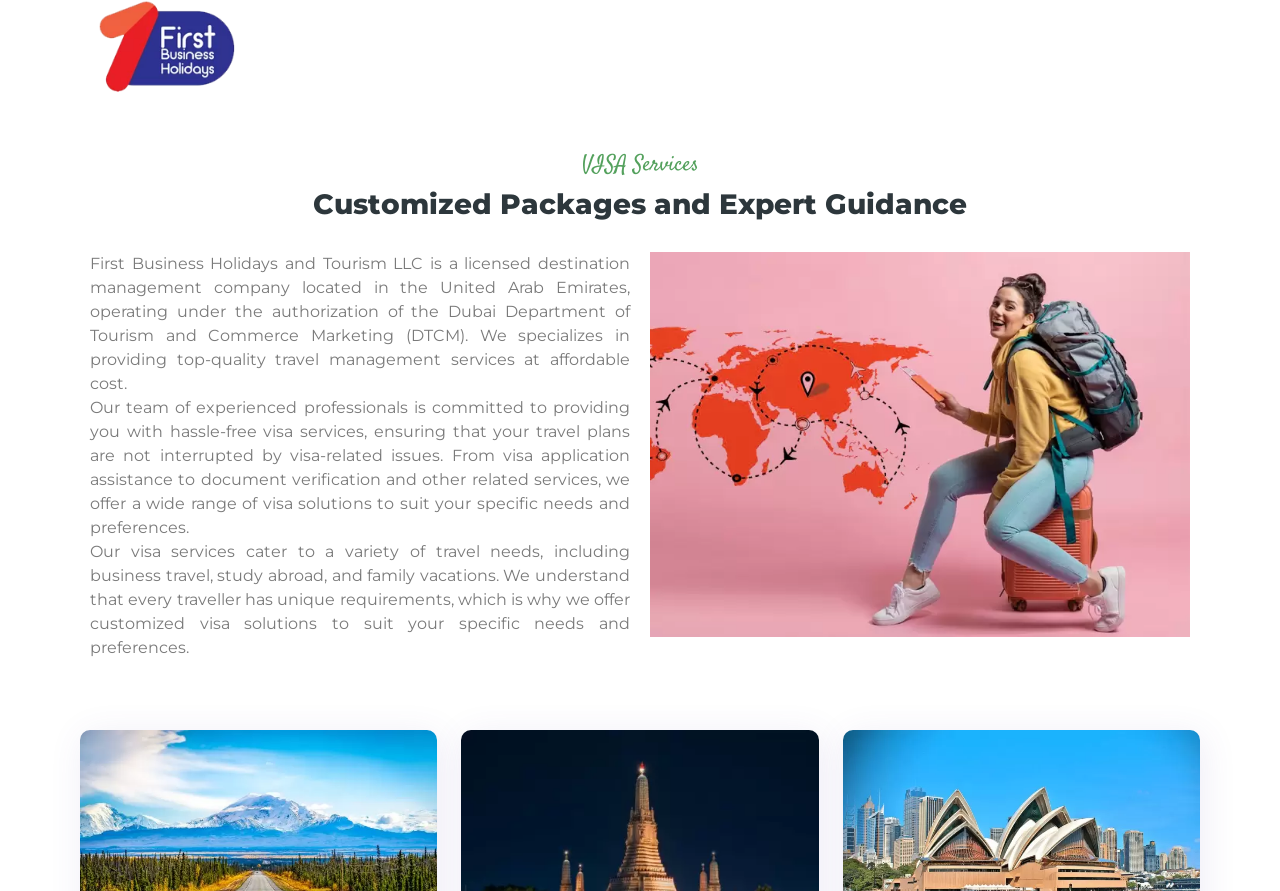Give a one-word or short-phrase answer to the following question: 
What is the processing time for the USA visa from Dubai?

1 Week After Appointment